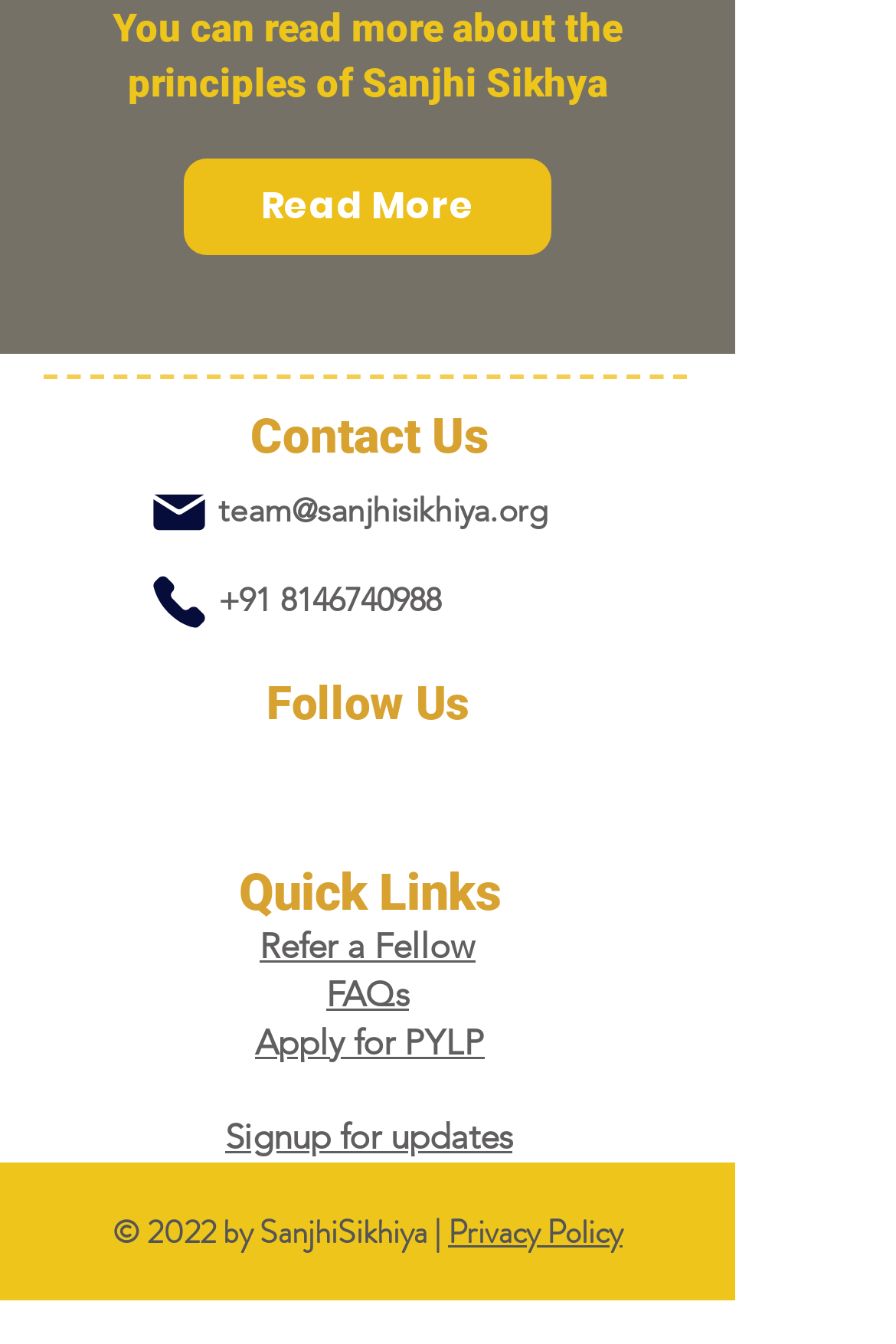What is the organization's email address?
Provide a short answer using one word or a brief phrase based on the image.

team@sanjhisikhiya.org